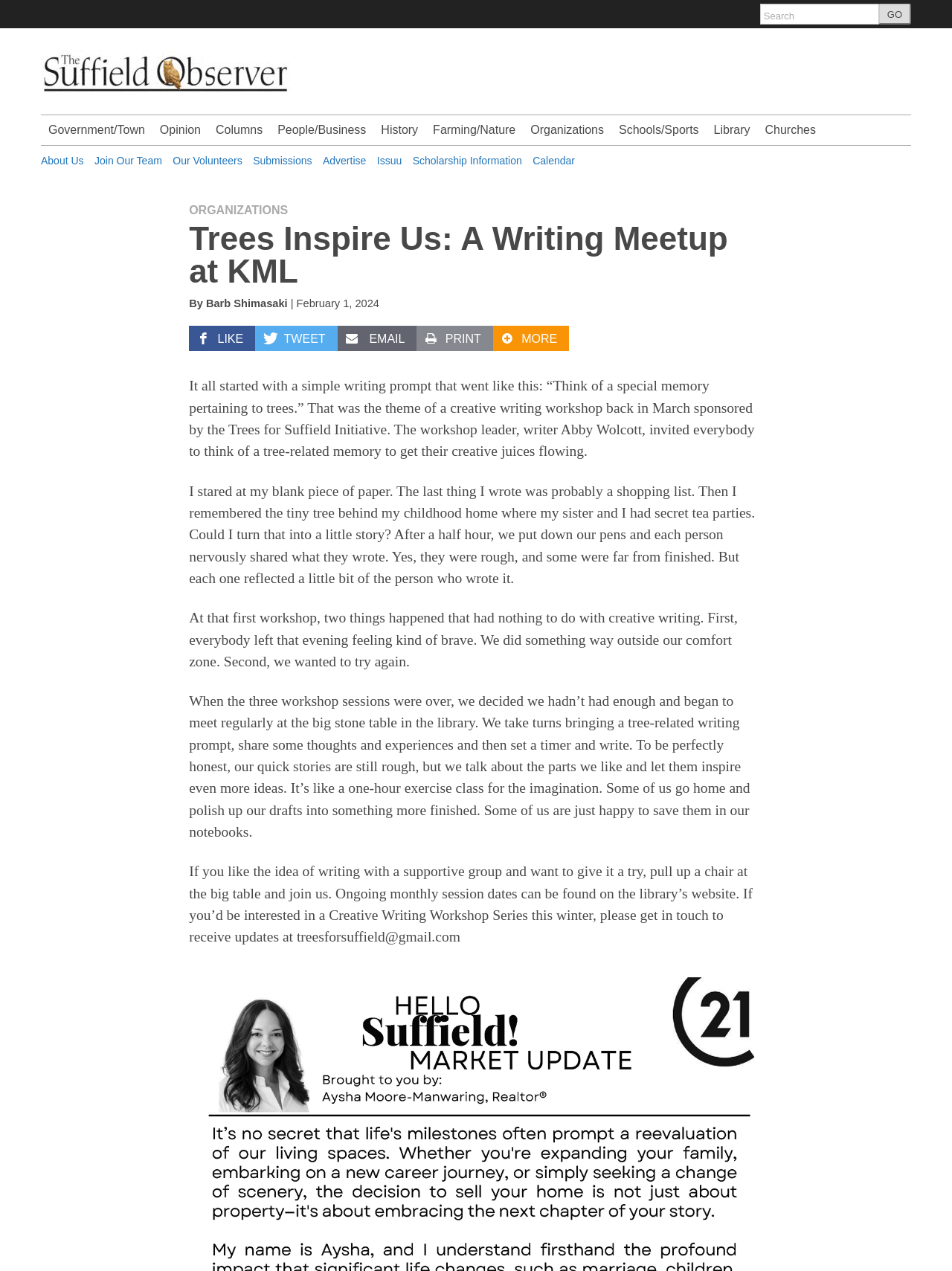Find the bounding box coordinates of the clickable region needed to perform the following instruction: "Email the Trees for Suffield Initiative". The coordinates should be provided as four float numbers between 0 and 1, i.e., [left, top, right, bottom].

[0.354, 0.256, 0.438, 0.276]